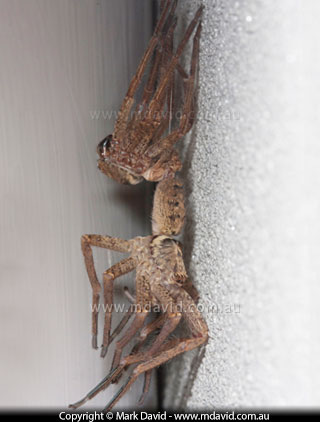What is unique about the Wolf Spider's ability to grow?
Provide a detailed and extensive answer to the question.

The Wolf Spider has a unique ability to grow out of its tough exterior by shedding its old skin and transitioning into a new exoskeleton. This adaptation enables the spider to thrive in its environment.